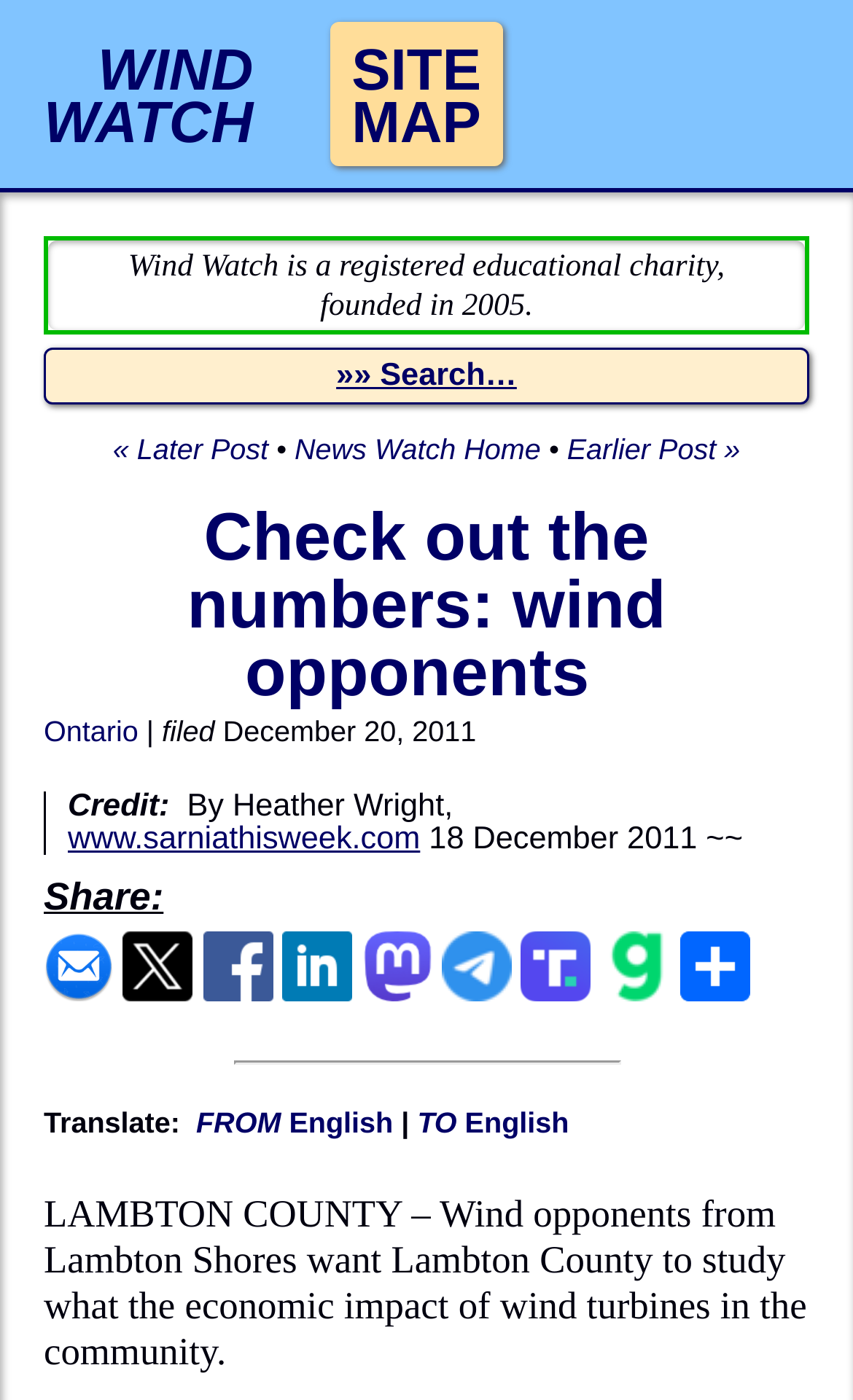Using the provided element description: "title="Share on Linked In"", determine the bounding box coordinates of the corresponding UI element in the screenshot.

[0.331, 0.69, 0.413, 0.721]